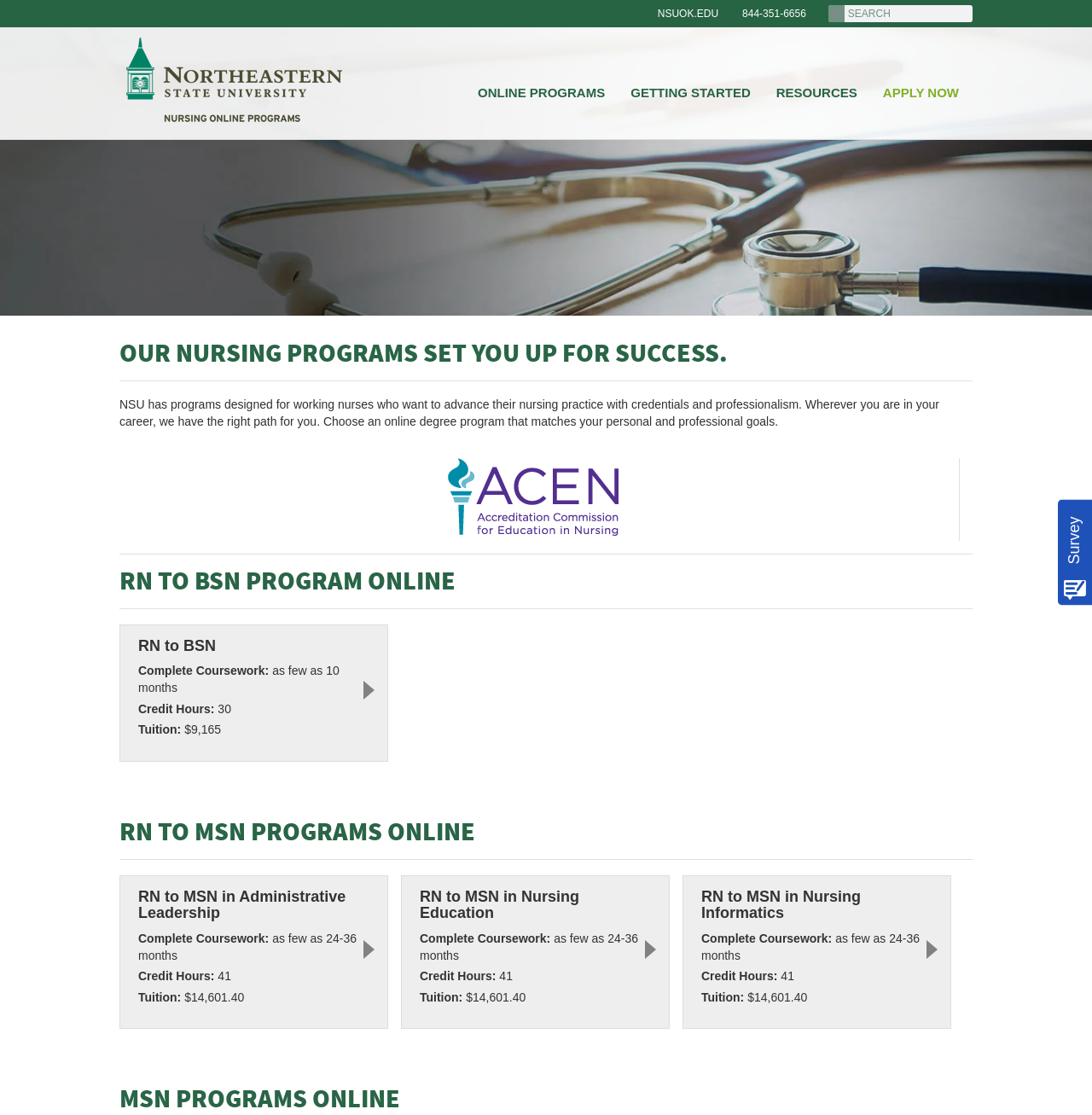Can you find the bounding box coordinates of the area I should click to execute the following instruction: "Search for online programs"?

[0.773, 0.005, 0.891, 0.02]